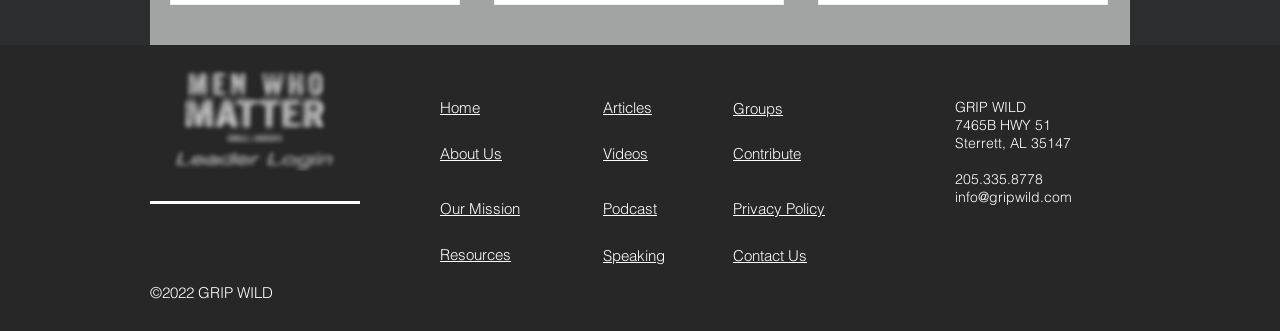Please find and report the bounding box coordinates of the element to click in order to perform the following action: "Click the Leader Login Button". The coordinates should be expressed as four float numbers between 0 and 1, in the format [left, top, right, bottom].

[0.129, 0.203, 0.27, 0.517]